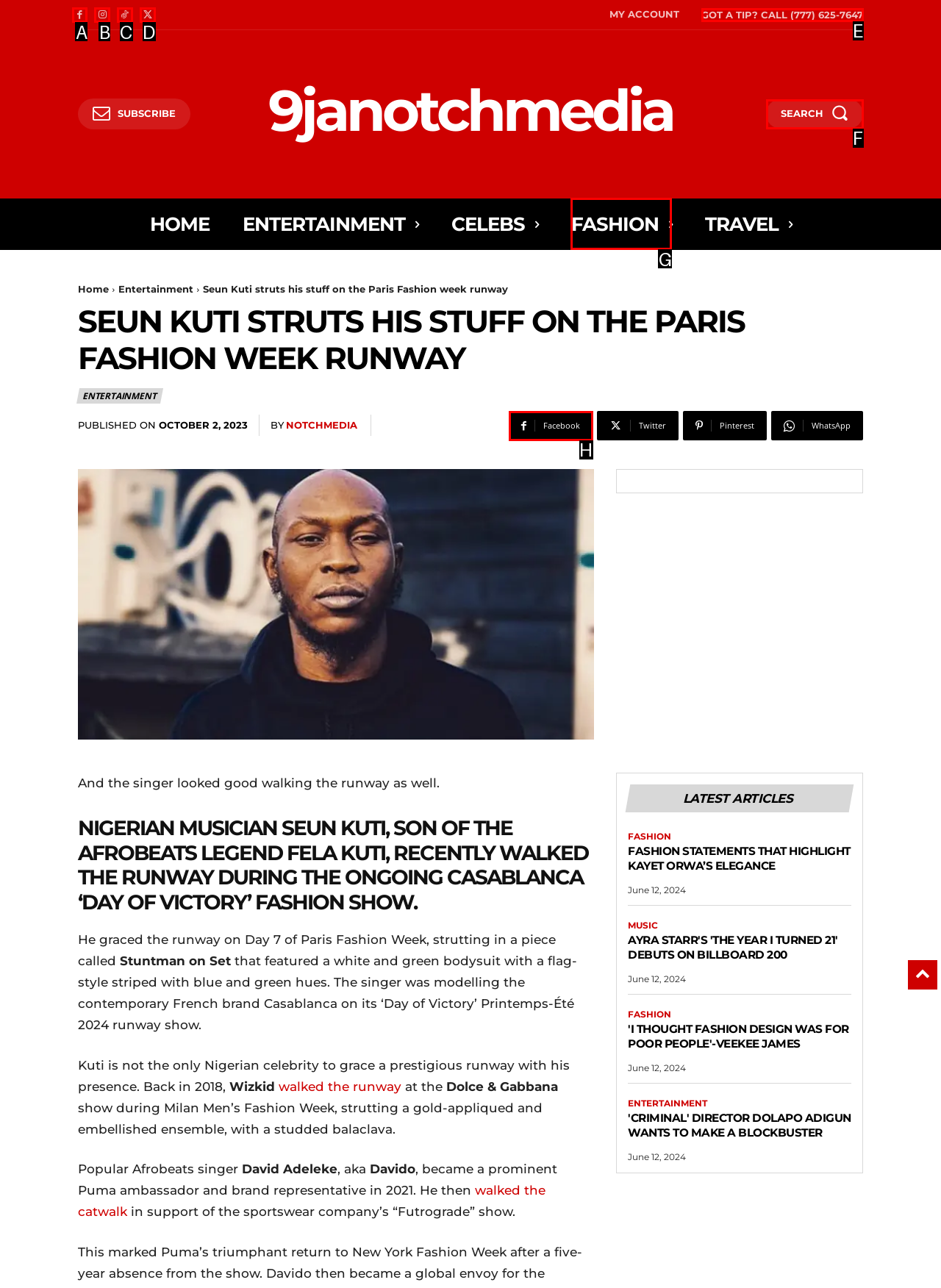For the task: Check out the 'FASHION' section, tell me the letter of the option you should click. Answer with the letter alone.

G